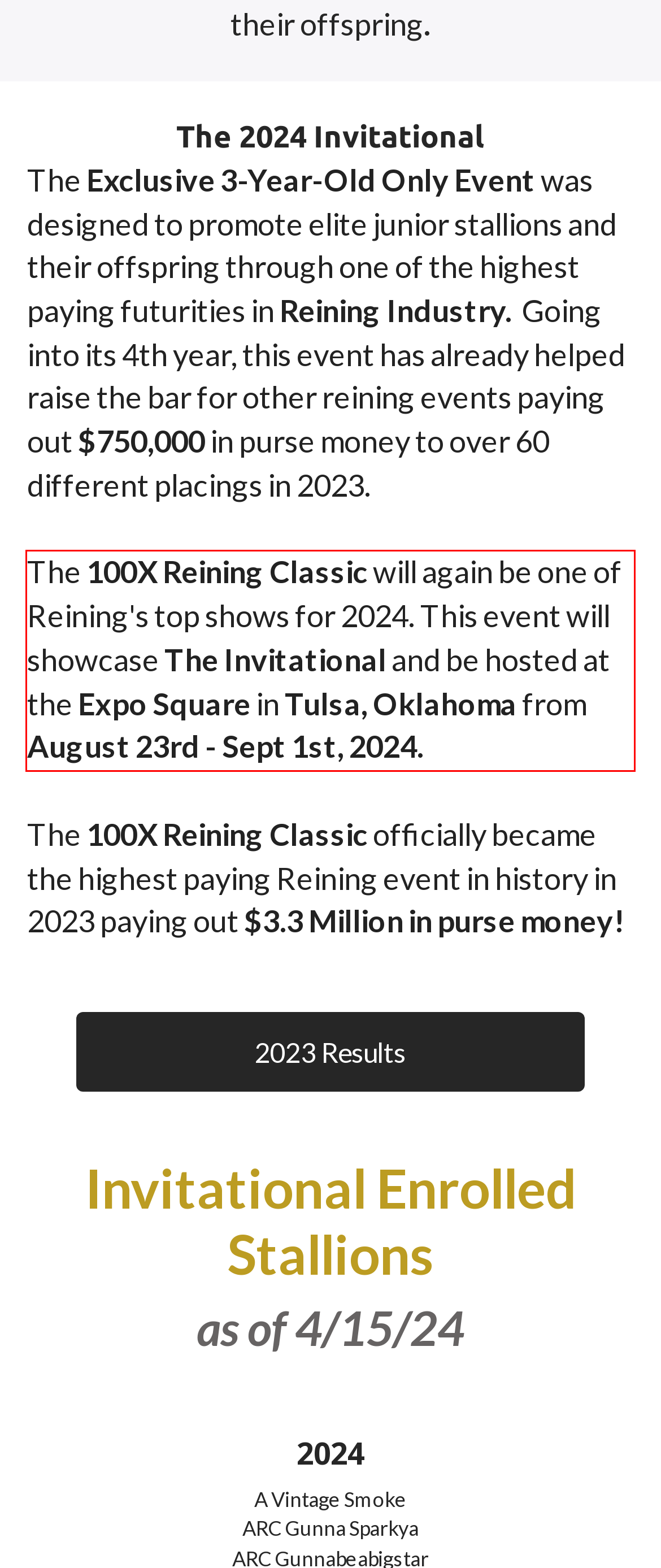Given a webpage screenshot, locate the red bounding box and extract the text content found inside it.

The 100X Reining Classic will again be one of Reining's top shows for 2024. This event will showcase The Invitational and be hosted at the Expo Square in Tulsa, Oklahoma from August 23rd - Sept 1st, 2024.